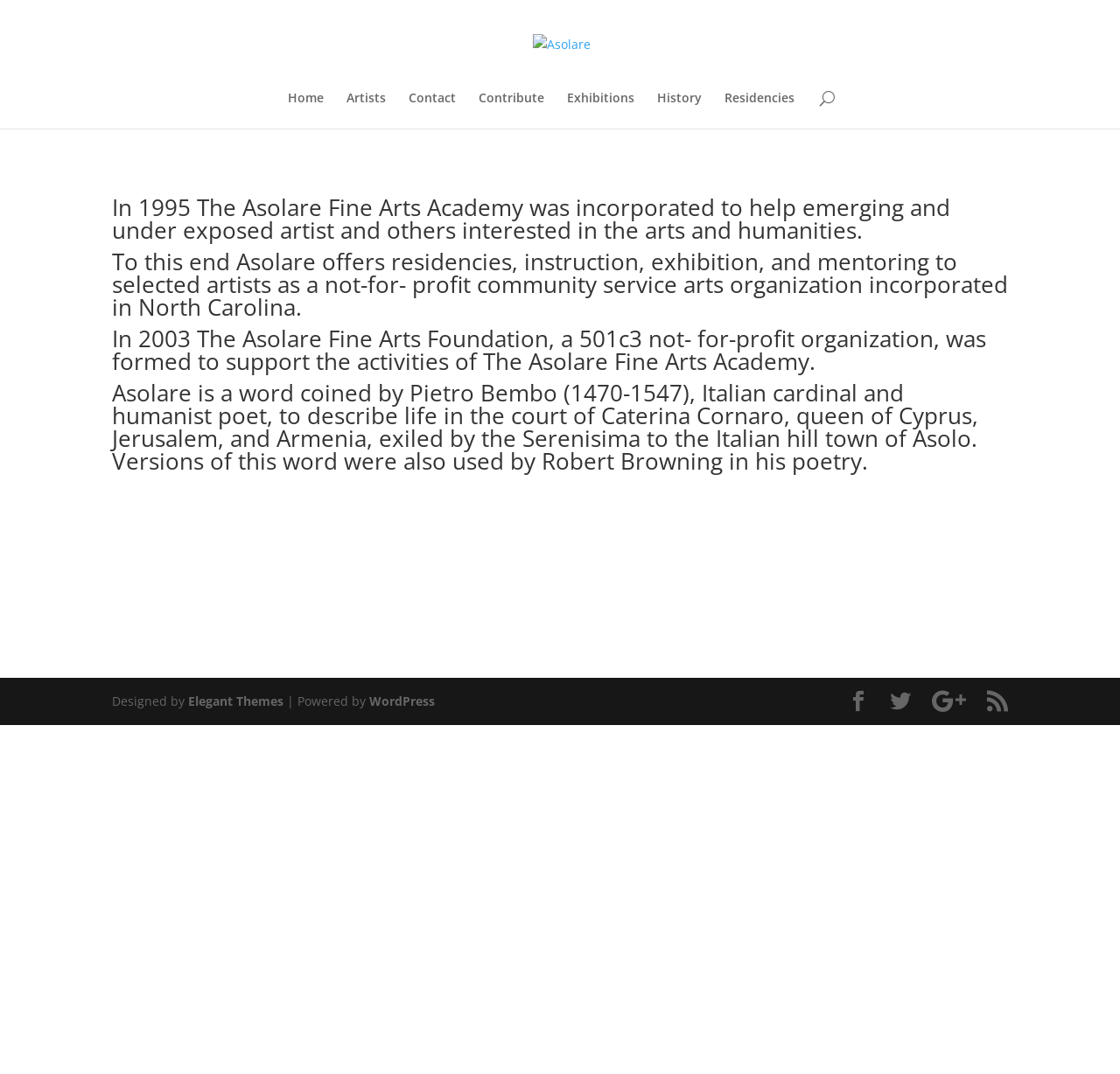Please provide a one-word or short phrase answer to the question:
What is the name of the fine arts academy?

Asolare Fine Arts Academy